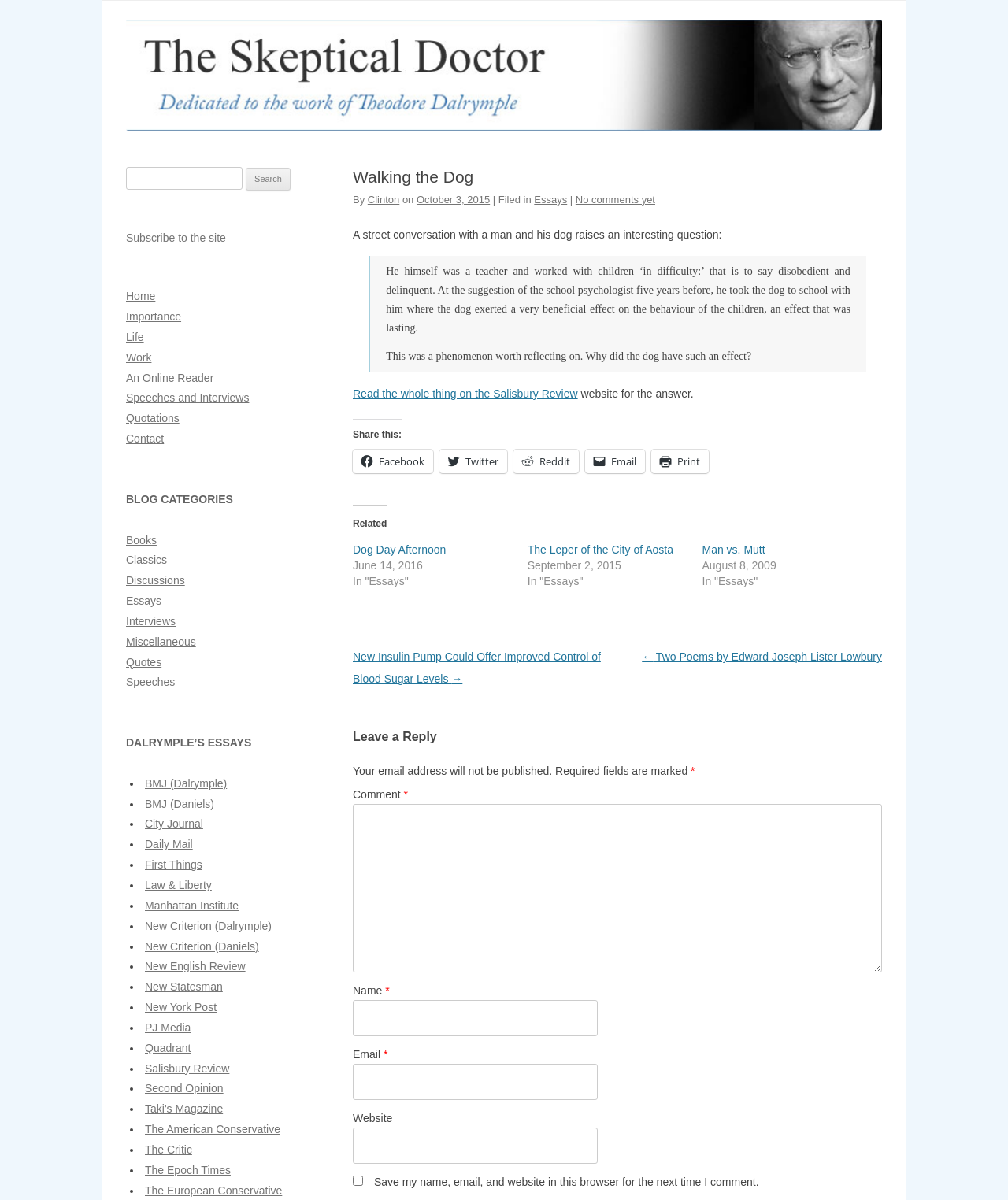Please locate the bounding box coordinates for the element that should be clicked to achieve the following instruction: "Leave a comment". Ensure the coordinates are given as four float numbers between 0 and 1, i.e., [left, top, right, bottom].

[0.35, 0.67, 0.875, 0.811]